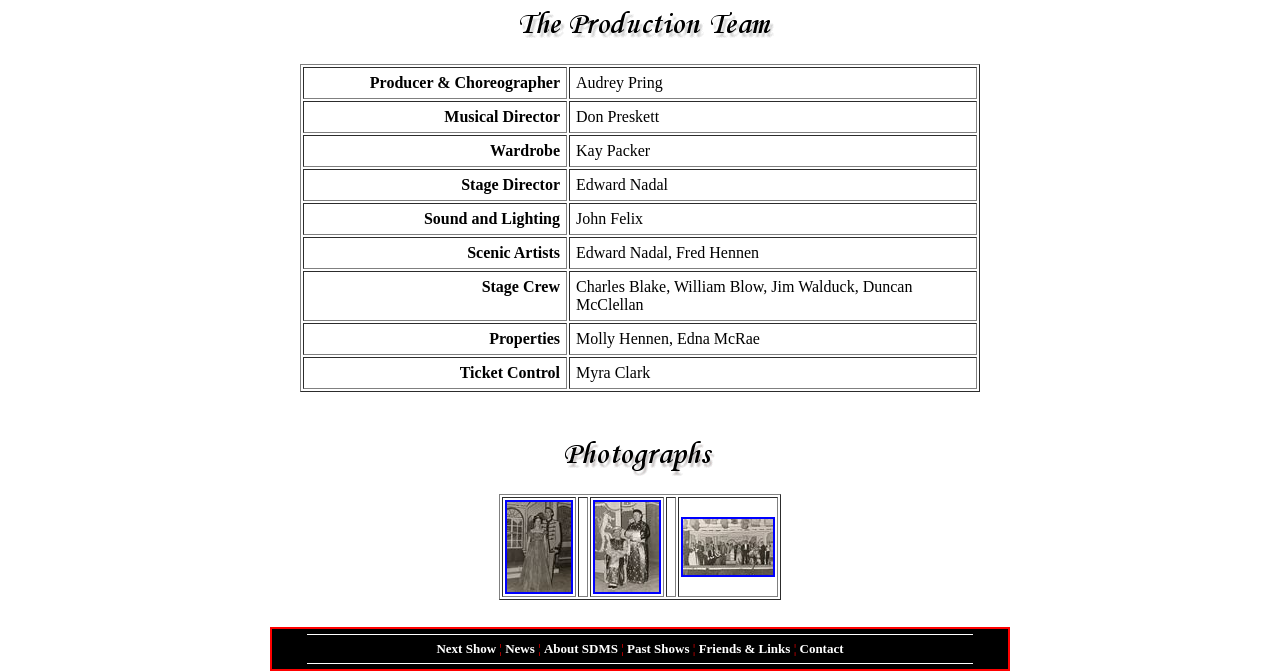Find the bounding box coordinates for the UI element whose description is: "Uncategorized". The coordinates should be four float numbers between 0 and 1, in the format [left, top, right, bottom].

None